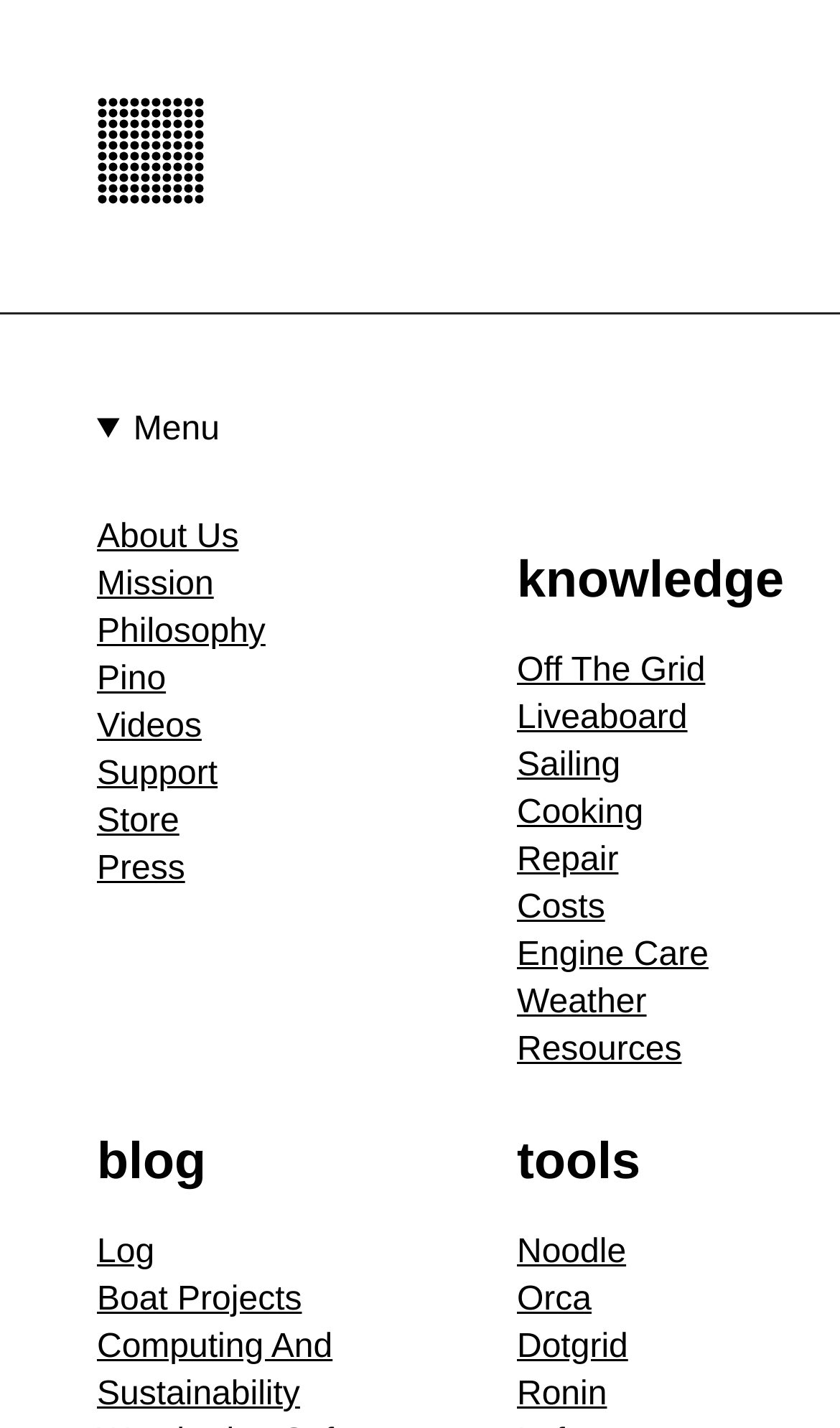What is the topic of the blog section?
Please provide a detailed answer to the question.

The topic of the blog section can be inferred from the links under the 'blog' heading, which include 'Log', 'Boat Projects', 'Computing And Sustainability', and others. These topics are related to boats, sailing, and living on a boat.